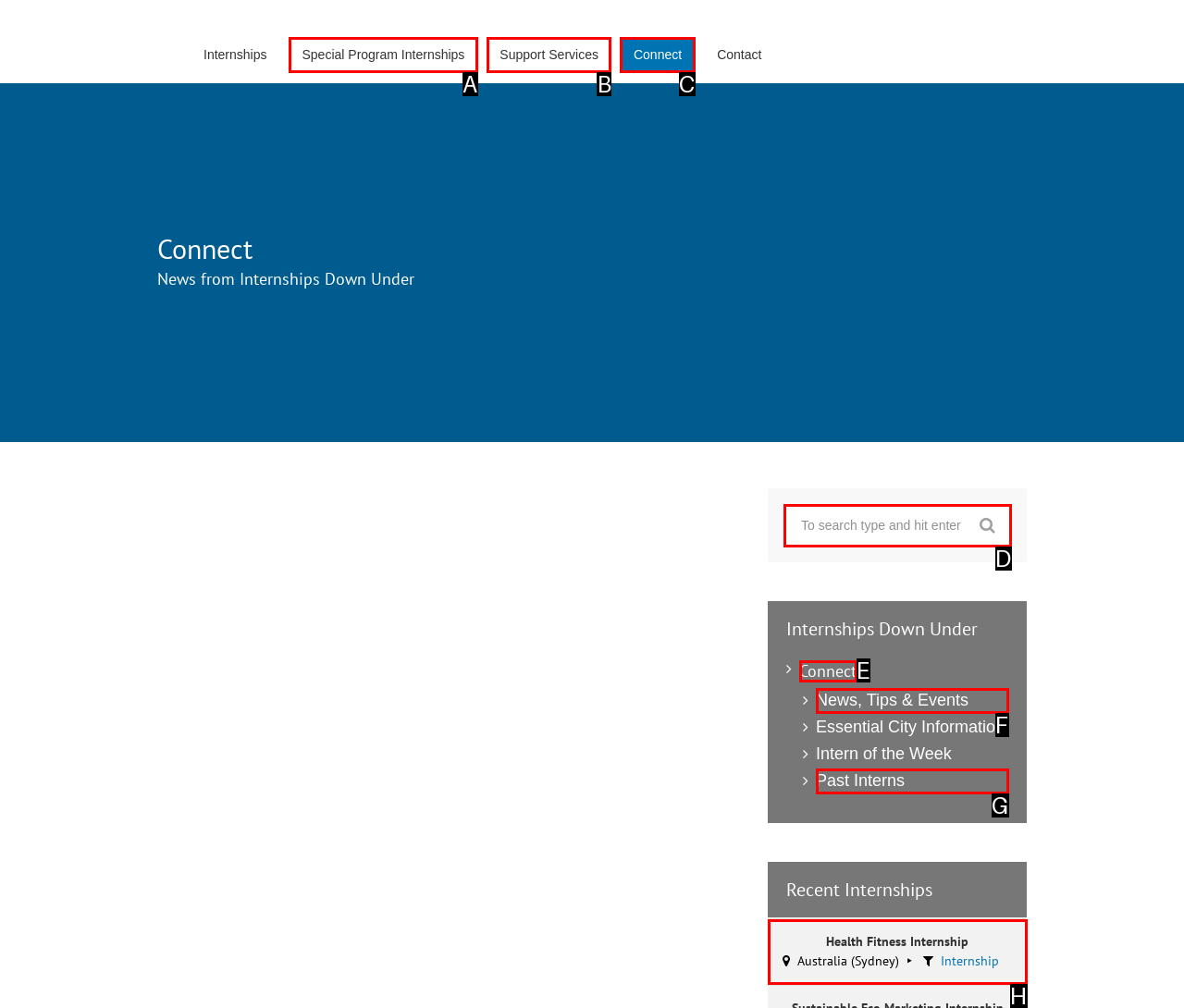Choose the UI element to click on to achieve this task: Go to Connect page. Reply with the letter representing the selected element.

C